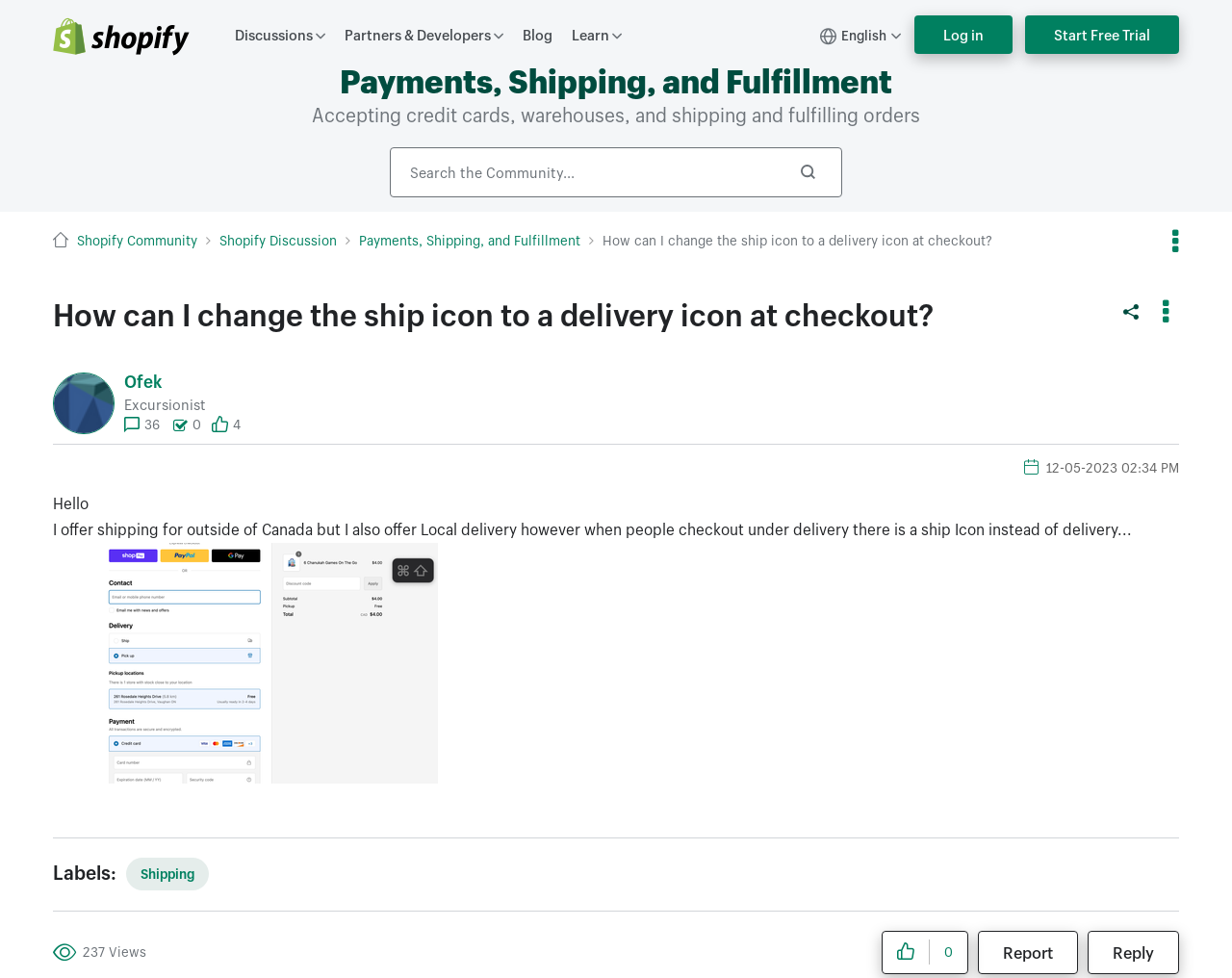Describe every aspect of the webpage in a detailed manner.

This webpage appears to be a discussion forum post on the Shopify Community platform. At the top left, there is a Shopify logo, followed by a series of links to different sections of the platform, including "Discussions", "Partners & Developers", and "Blog". 

To the right of these links, there is a button to switch the language to English, and links to "Log in" and "Start Free Trial". Below these elements, there is a search bar with a "Search" button.

The main content of the page is a discussion post titled "How can I change the ship icon to a delivery icon at checkout?" The post is written by a user named "Excursionist" and includes a screenshot. The post's content is a question about how to change the ship icon to a delivery icon during checkout.

Above the post's content, there is a breadcrumb navigation menu showing the path to the current discussion topic. To the right of the post's title, there is an "Options" button.

Below the post's content, there are several elements, including the author's profile picture, their name, and some statistics about their posts and solutions. There is also a "Show post option menu" button.

The post's metadata, such as the date and time it was posted, is displayed below the content. There are also labels and tags associated with the post, including "Shipping". The post has 237 views, and there is an option to like the post, although it currently has 0 likes. Finally, there are buttons to report the post and reply to it.